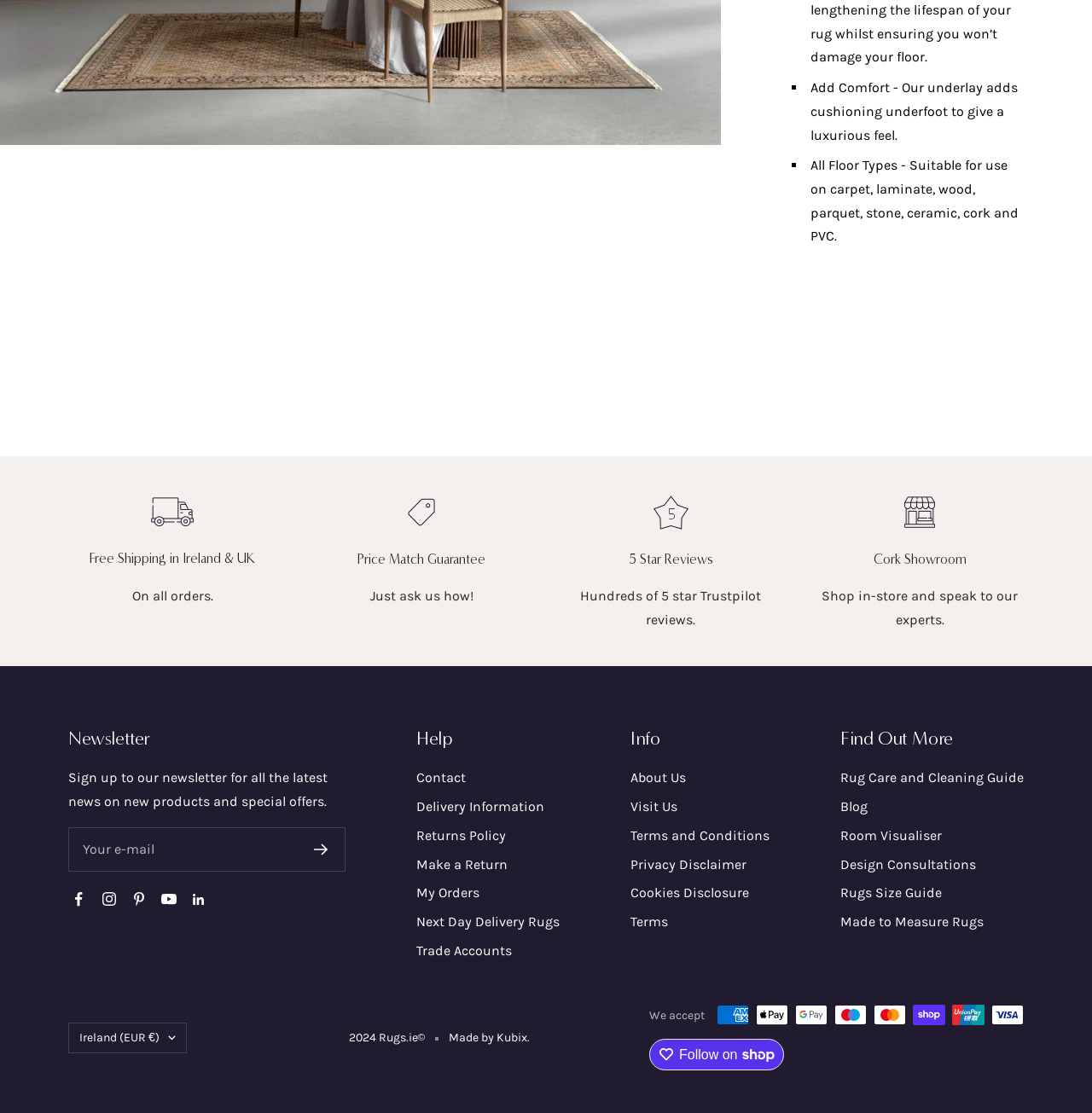Identify the bounding box coordinates necessary to click and complete the given instruction: "Follow us on Facebook".

[0.062, 0.798, 0.082, 0.818]